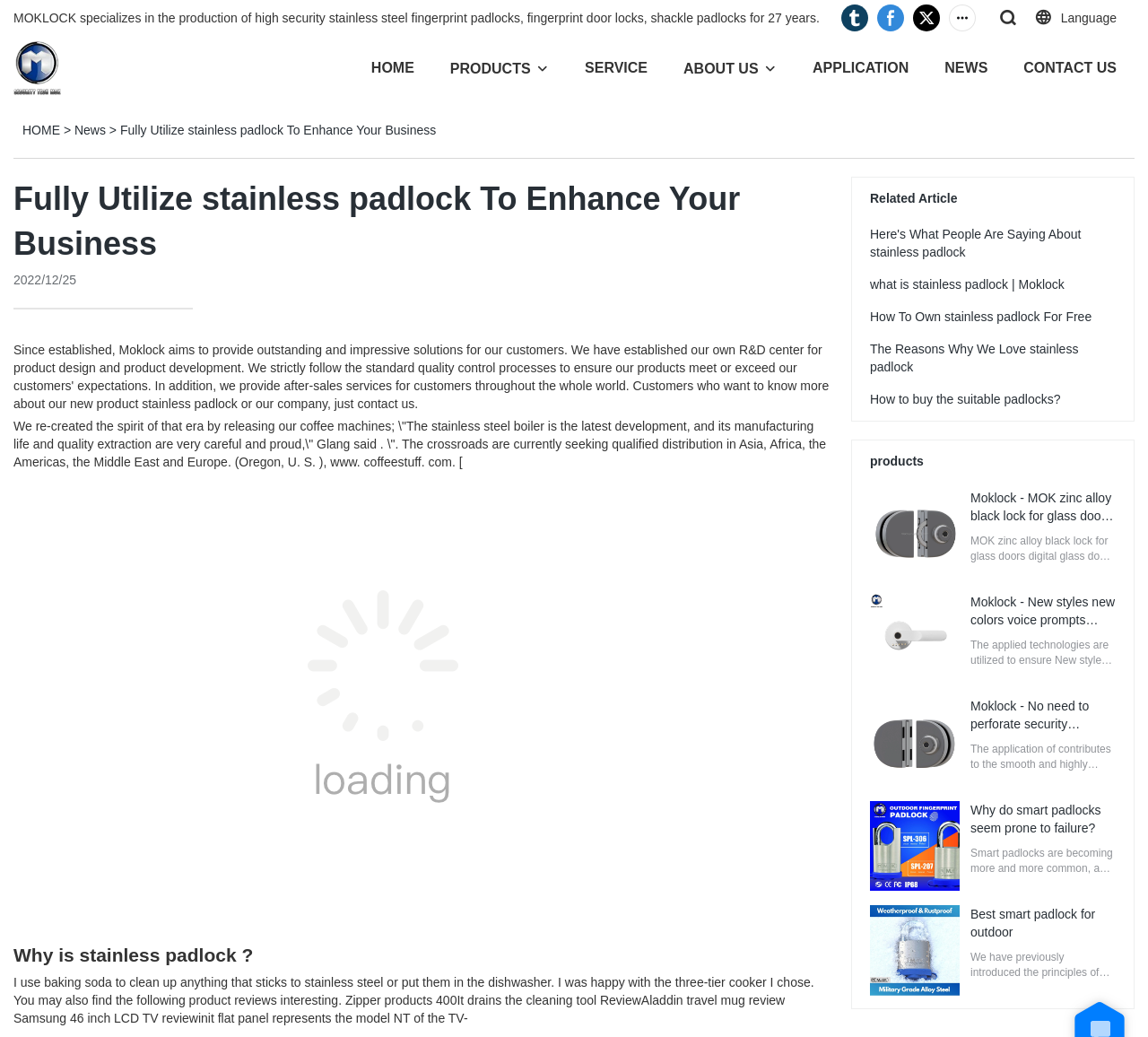Find the bounding box coordinates of the element to click in order to complete this instruction: "Click on the Moklock link". The bounding box coordinates must be four float numbers between 0 and 1, denoted as [left, top, right, bottom].

[0.012, 0.04, 0.137, 0.092]